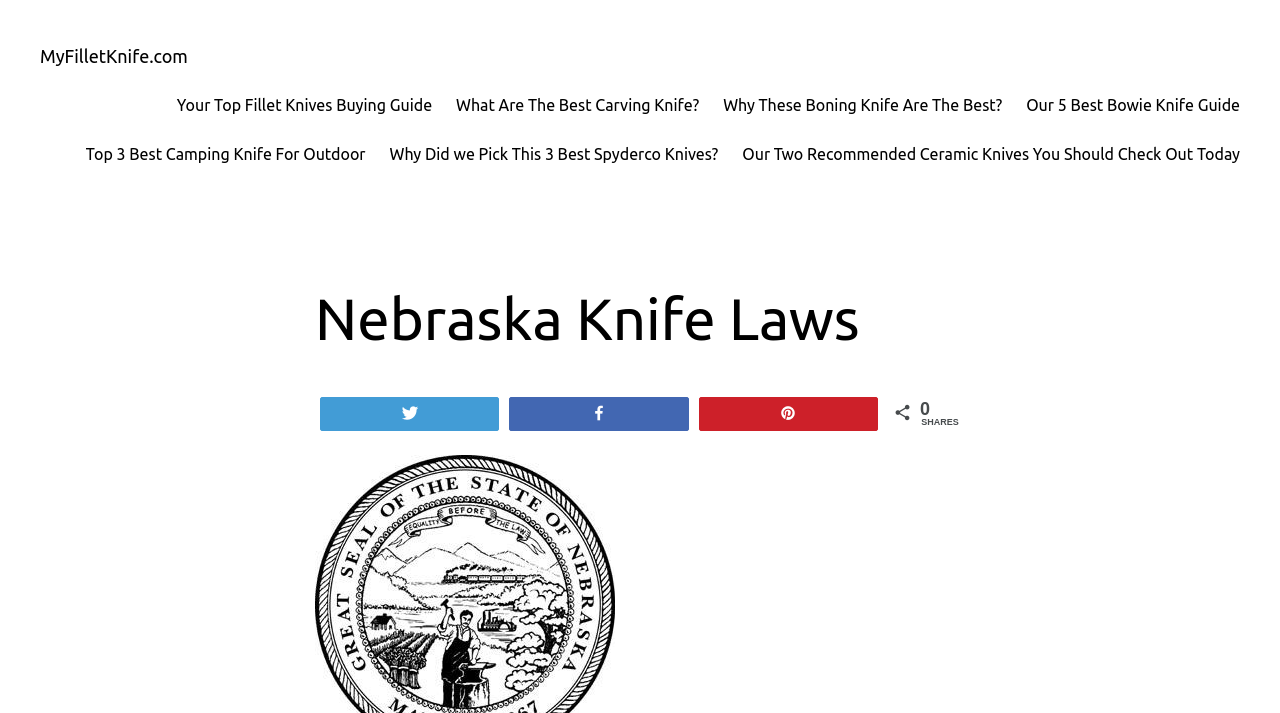Can you specify the bounding box coordinates for the region that should be clicked to fulfill this instruction: "Click on the link to learn about Nebraska Knife Laws".

[0.246, 0.398, 0.754, 0.495]